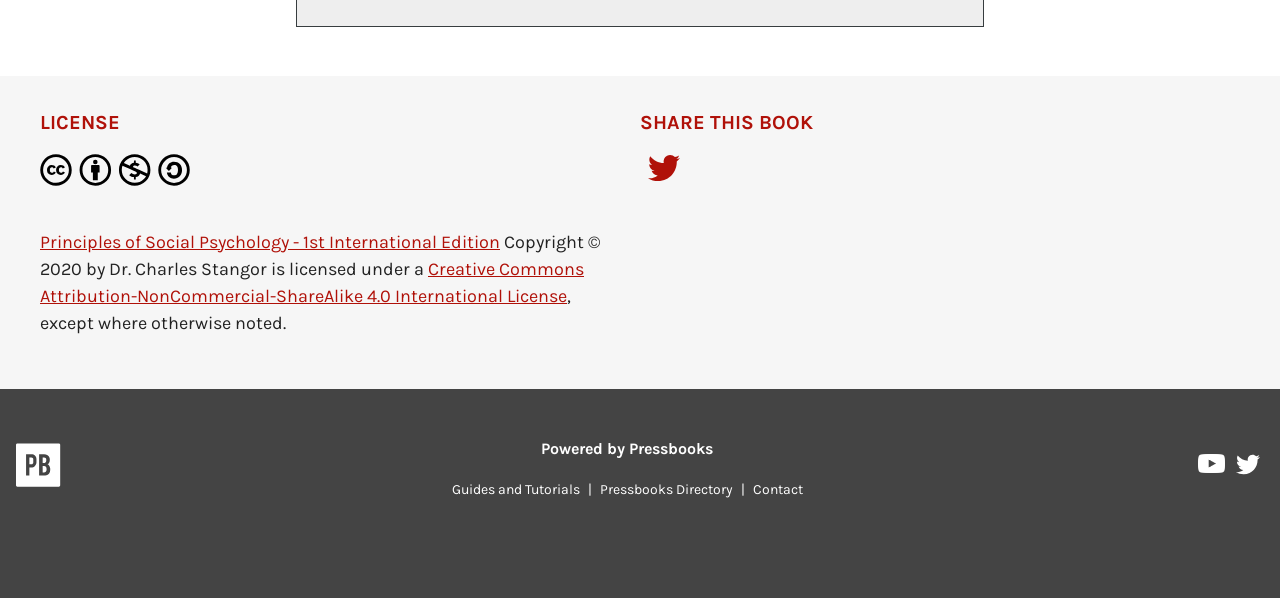Using the element description Pressbooks on Twitter, predict the bounding box coordinates for the UI element. Provide the coordinates in (top-left x, top-left y, bottom-right x, bottom-right y) format with values ranging from 0 to 1.

[0.966, 0.758, 0.984, 0.81]